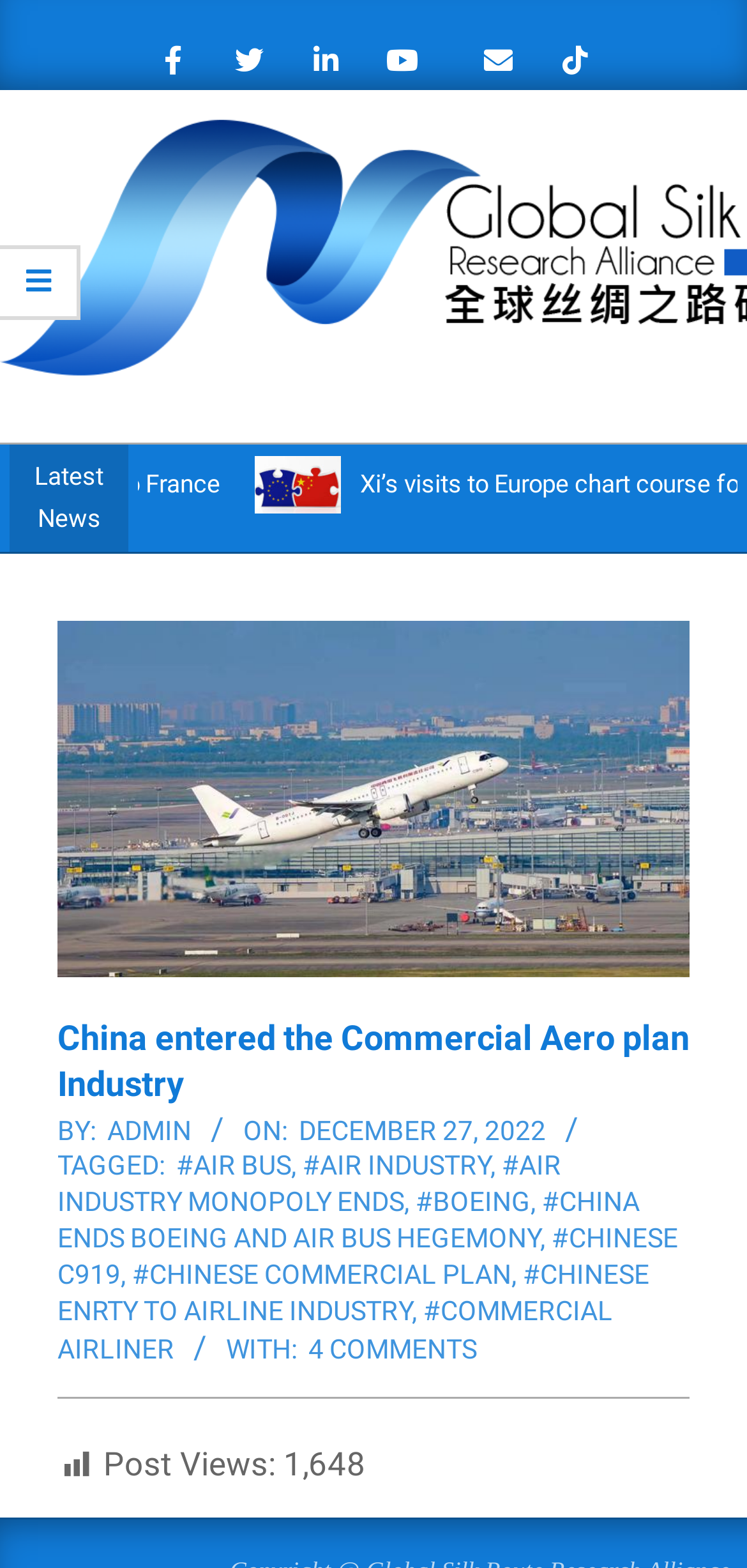Generate a comprehensive description of the webpage.

The webpage appears to be a news article or blog post about China entering the commercial aerospace industry. At the top of the page, there are six social media links, each represented by an icon, aligned horizontally. Below these icons, there is a heading that reads "Latest News". 

The main article title, "China entered the Commercial Aero plan Industry", is prominently displayed in the middle of the page. Below the title, there is information about the author, "ADMIN", and the date and time of publication, "Tuesday, December 27, 2022, 1:11 pm". 

The article is tagged with several keywords, including "#AIR BUS", "#AIR INDUSTRY", "#AIR INDUSTRY MONOPOLY ENDS", "#BOEING", "#CHINA ENDS BOEING AND AIR BUS HEGEMONY", "#CHINESE C919", "#CHINESE COMMERCIAL PLAN", "#CHINESE ENRTY TO AIRLINE INDUSTRY", and "#COMMERCIAL AIRLINER". These tags are listed horizontally, separated by commas.

At the bottom of the page, there is a section that displays the number of comments, "4 COMMENTS", and the number of post views, "1,648".